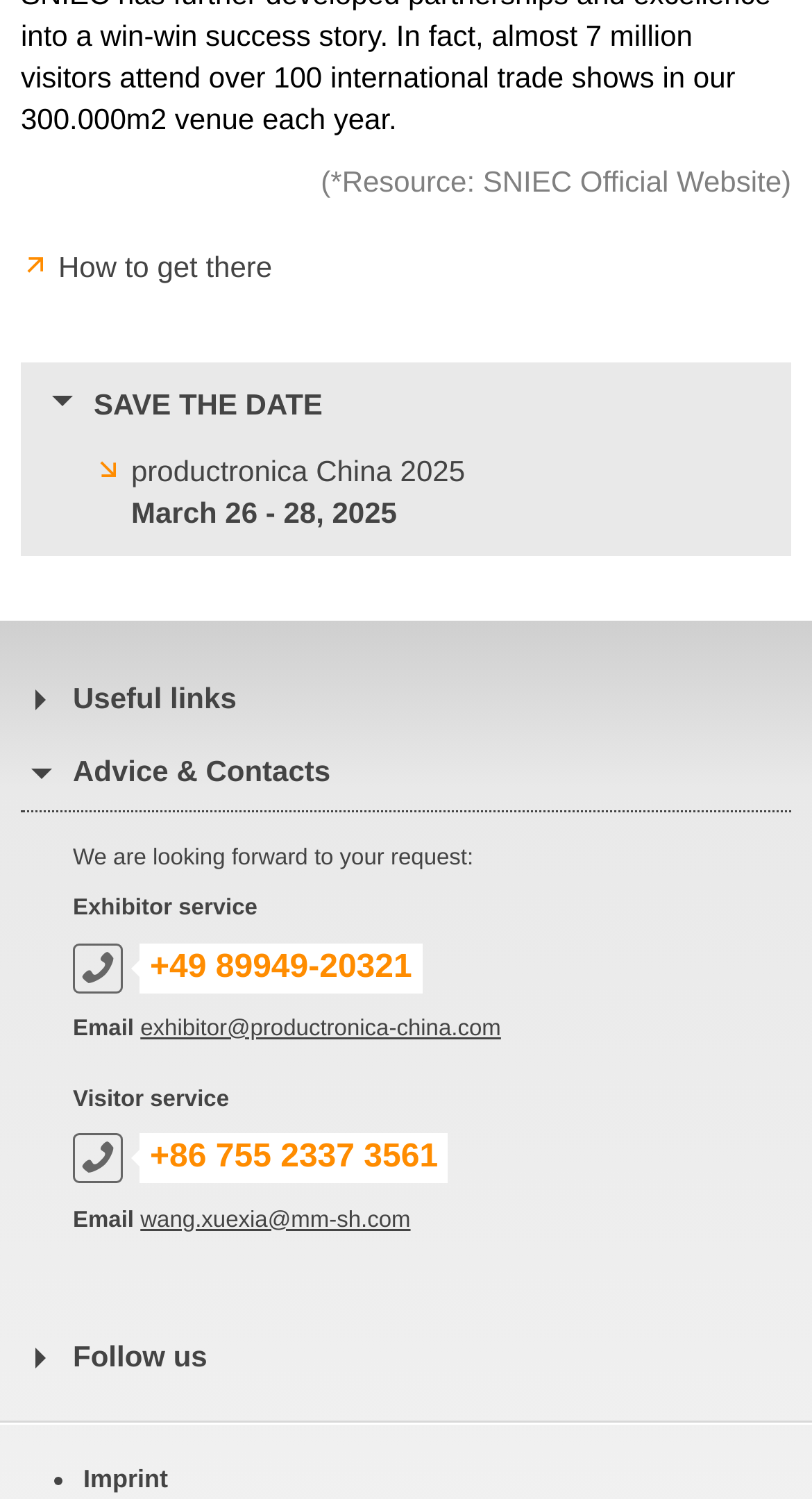Please identify the bounding box coordinates of the region to click in order to complete the given instruction: "Contact exhibitor service via phone". The coordinates should be four float numbers between 0 and 1, i.e., [left, top, right, bottom].

[0.09, 0.629, 0.936, 0.662]